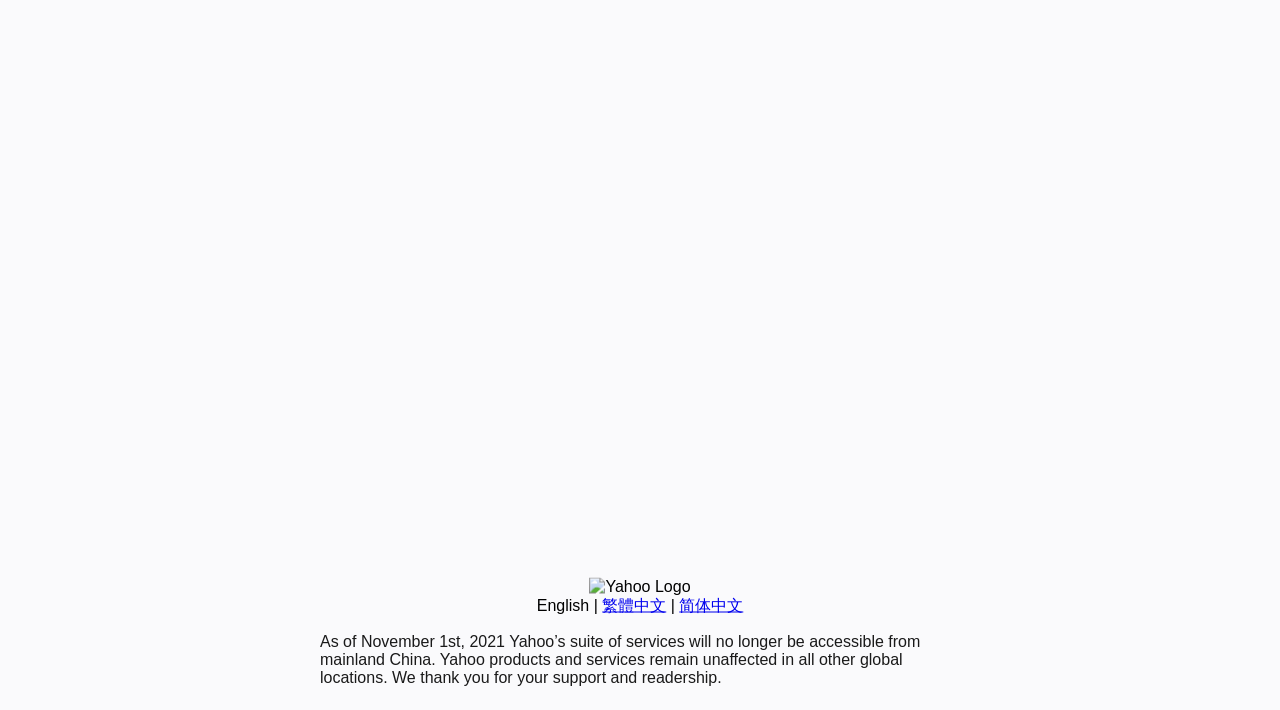Identify the bounding box of the HTML element described as: "English".

[0.419, 0.84, 0.46, 0.864]